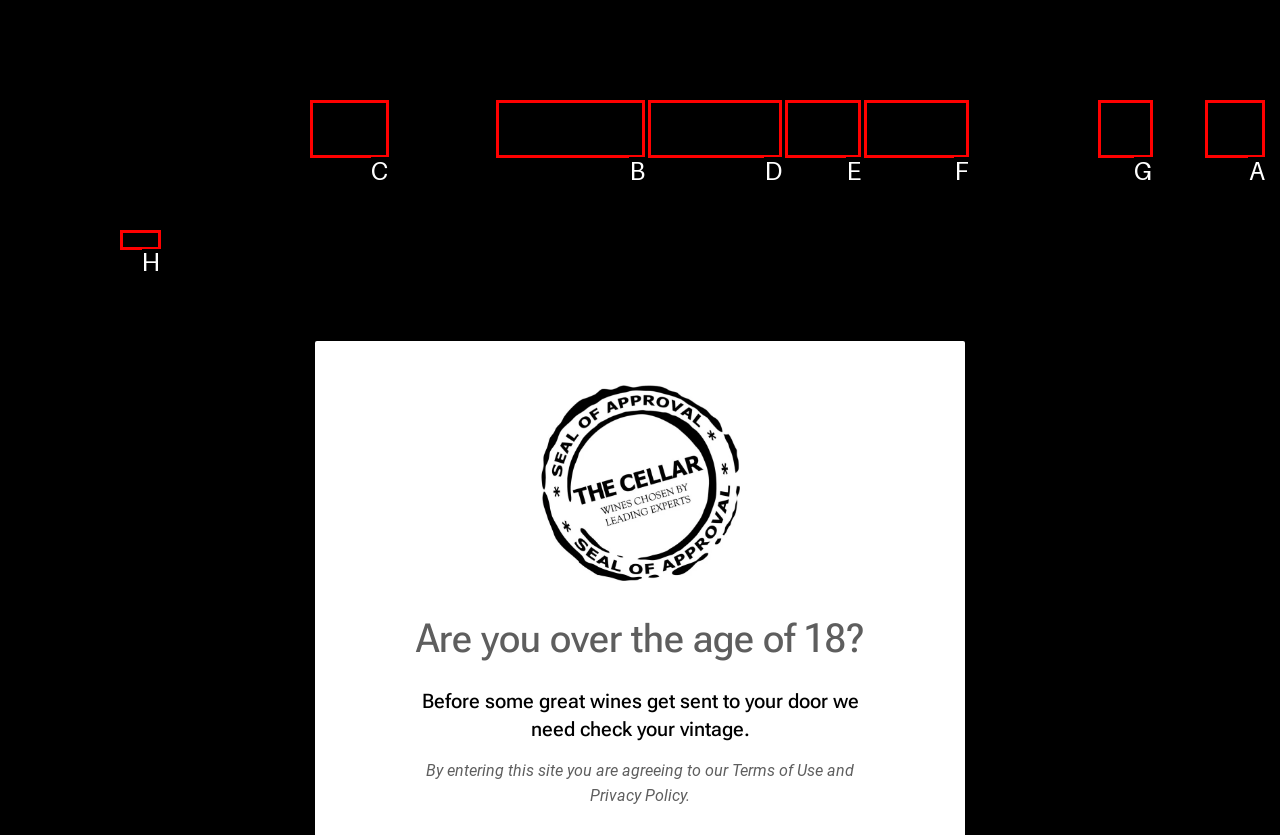To execute the task: View the Cart, which one of the highlighted HTML elements should be clicked? Answer with the option's letter from the choices provided.

A